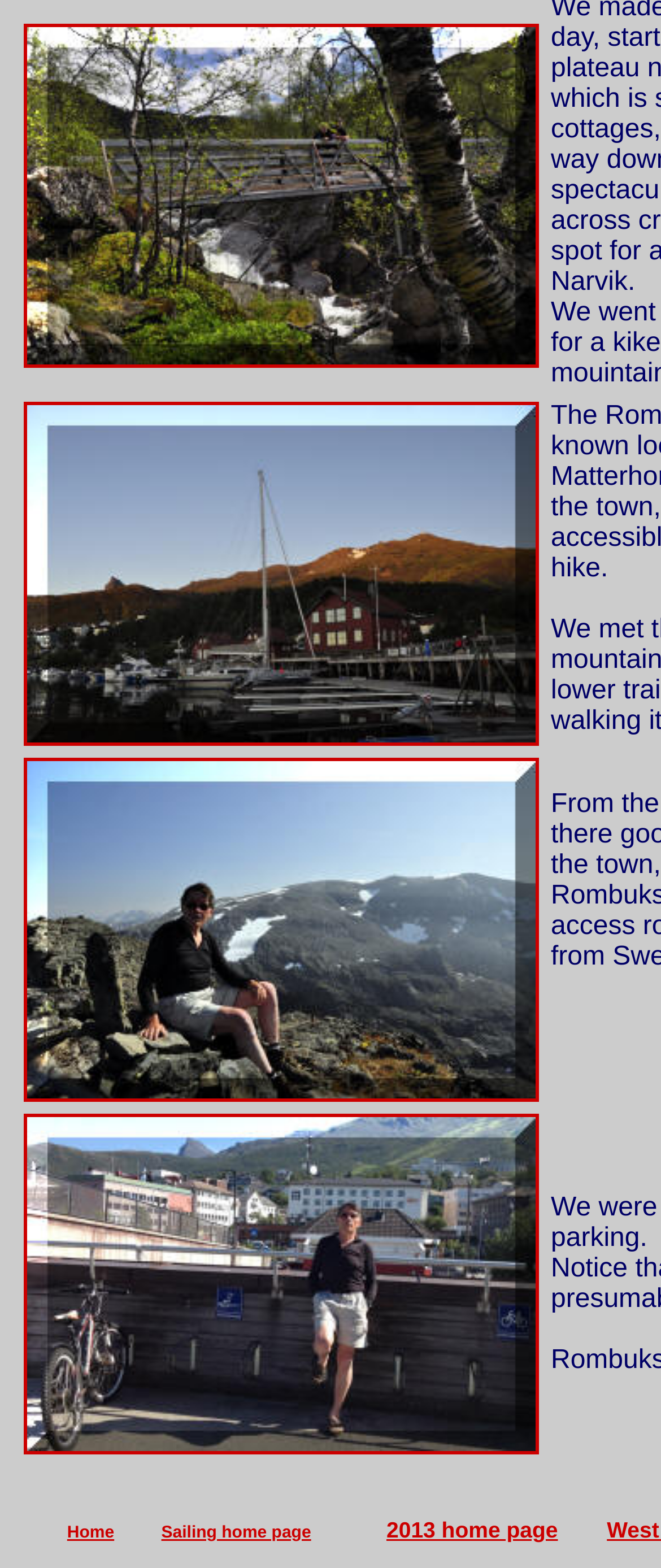How many images are in the top section?
Please interpret the details in the image and answer the question thoroughly.

I counted the number of images in the top section of the webpage, which are arranged in a table layout. There are three images, each accompanying a link.